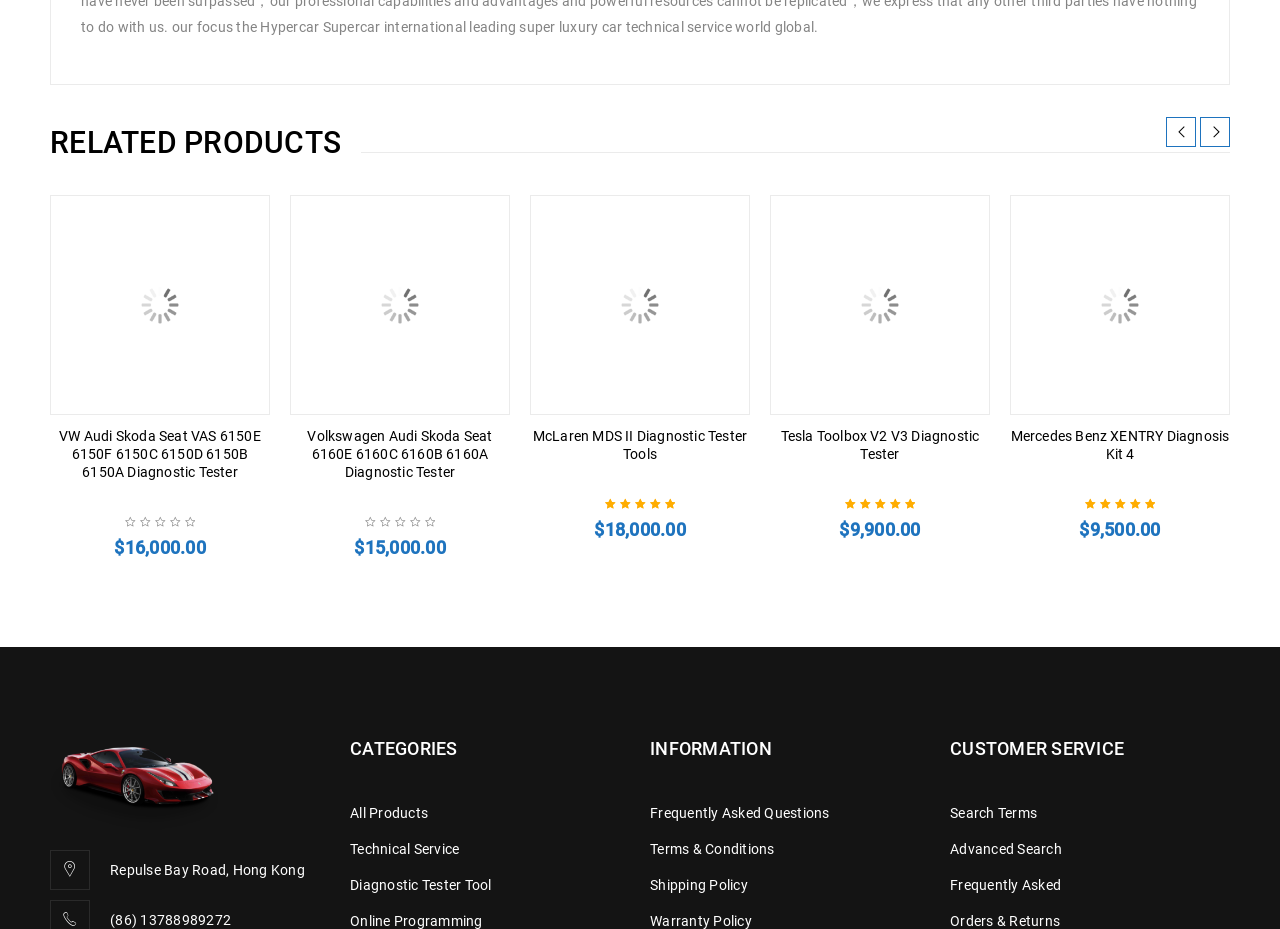Please provide a brief answer to the question using only one word or phrase: 
What is the rating of the third product?

5.00 out of 5